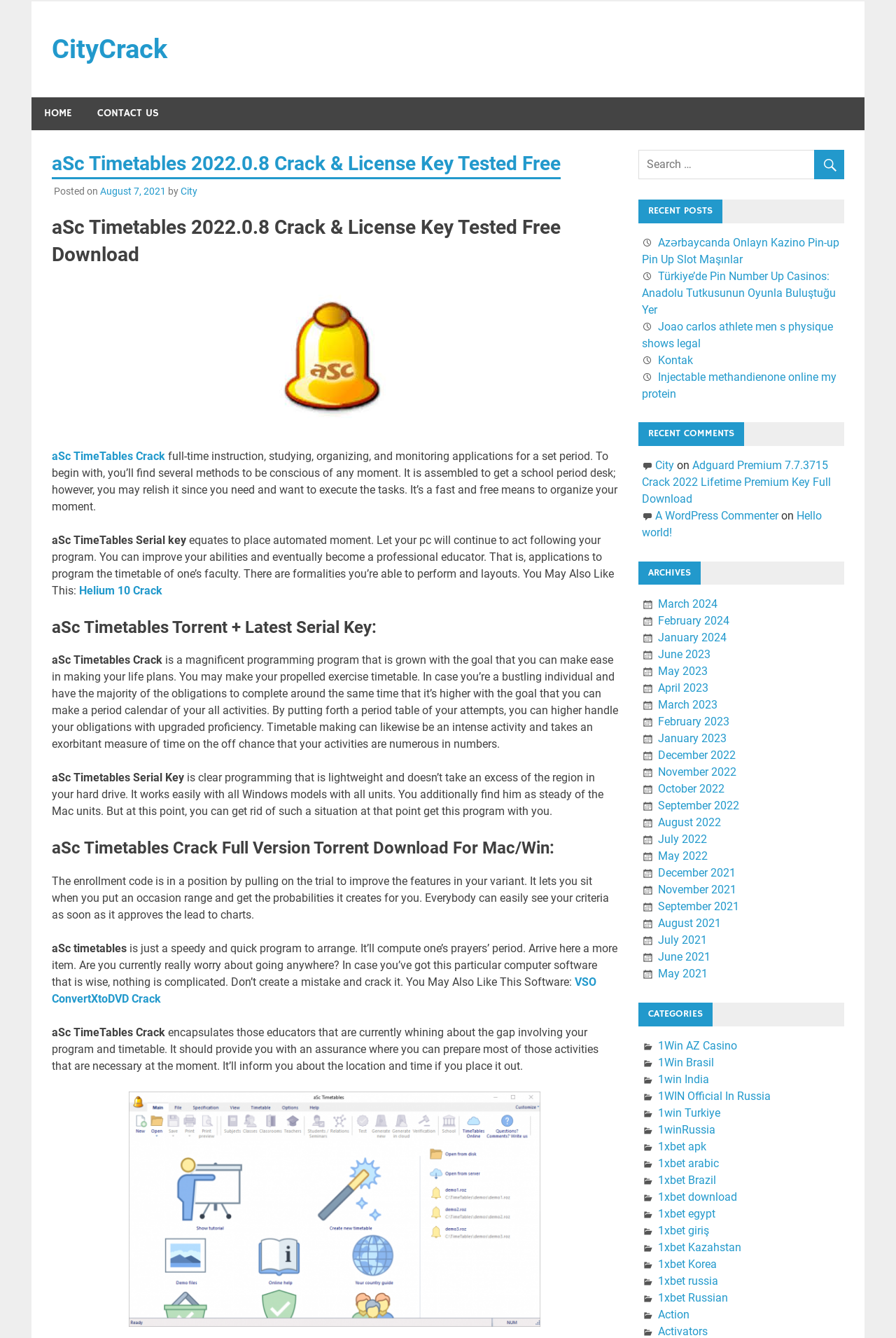Give a one-word or one-phrase response to the question:
What is the purpose of aSc TimeTables?

To organize time